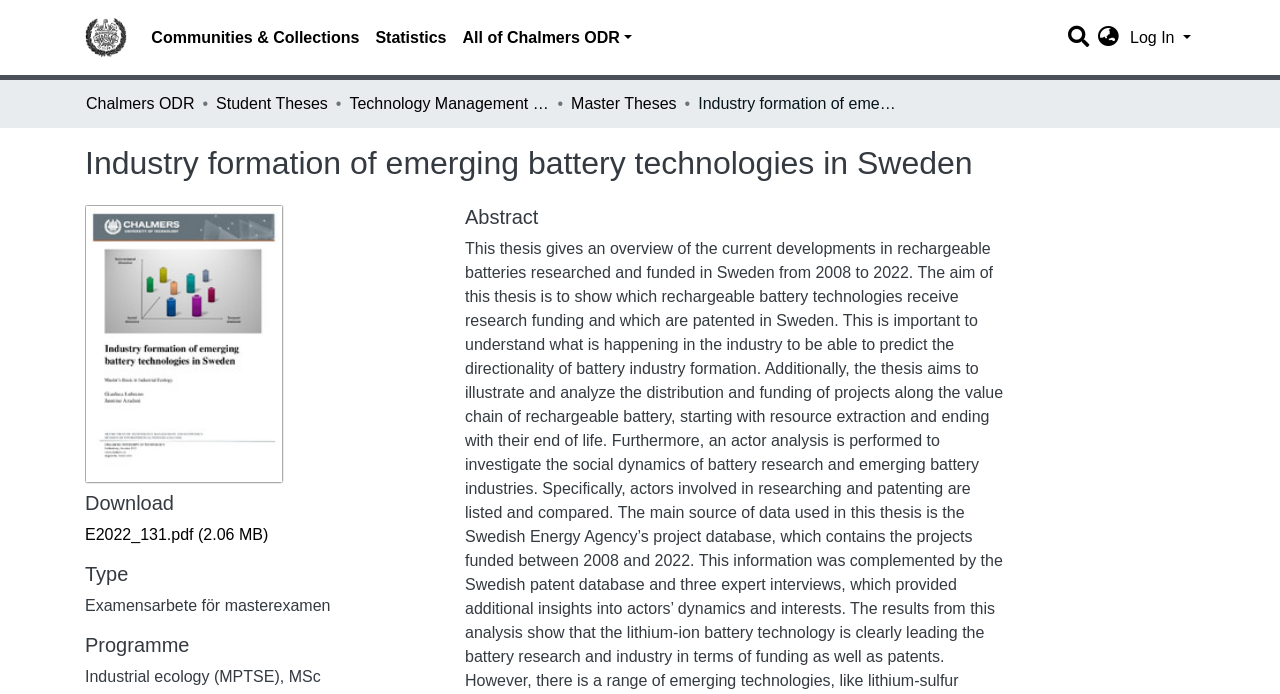Could you determine the bounding box coordinates of the clickable element to complete the instruction: "Switch language"? Provide the coordinates as four float numbers between 0 and 1, i.e., [left, top, right, bottom].

[0.853, 0.037, 0.88, 0.072]